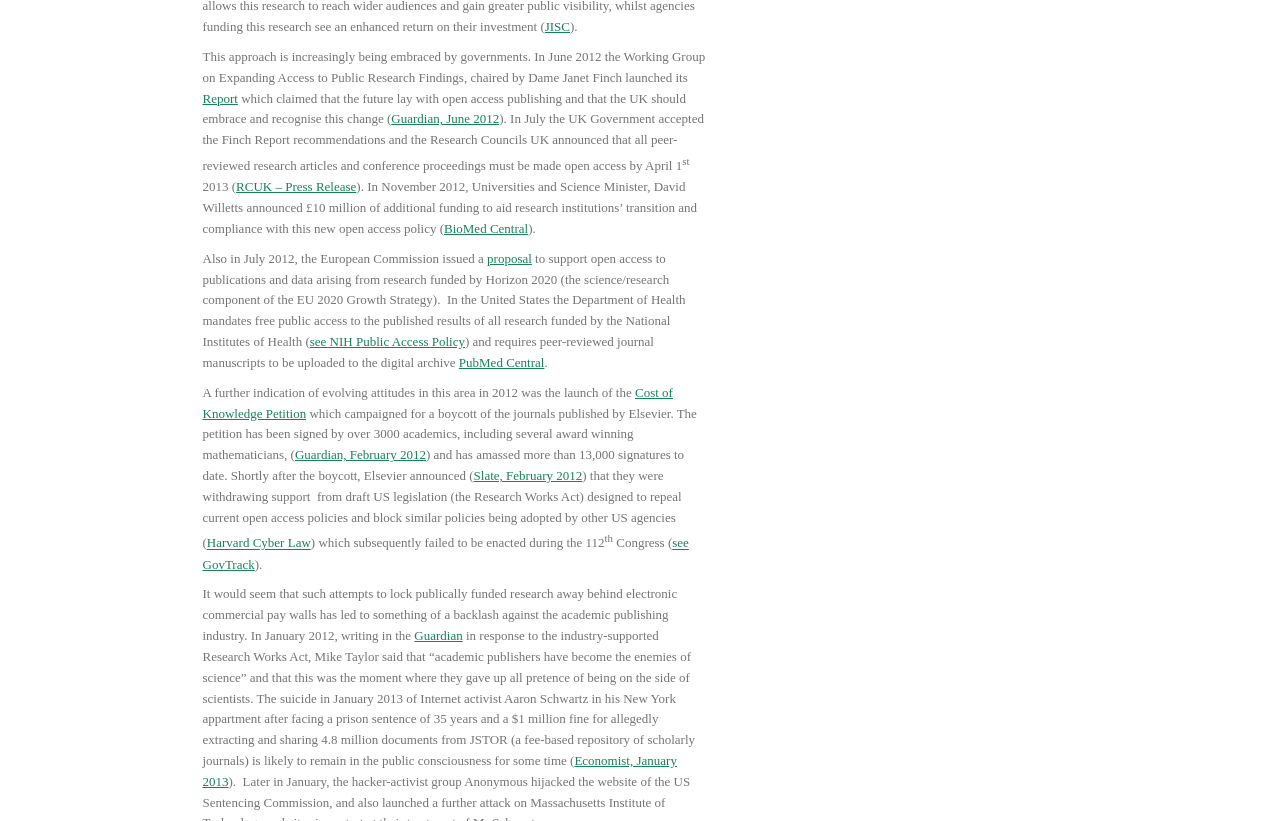What is the name of the report launched by Dame Janet Finch?
Please provide a single word or phrase as your answer based on the screenshot.

Finch Report